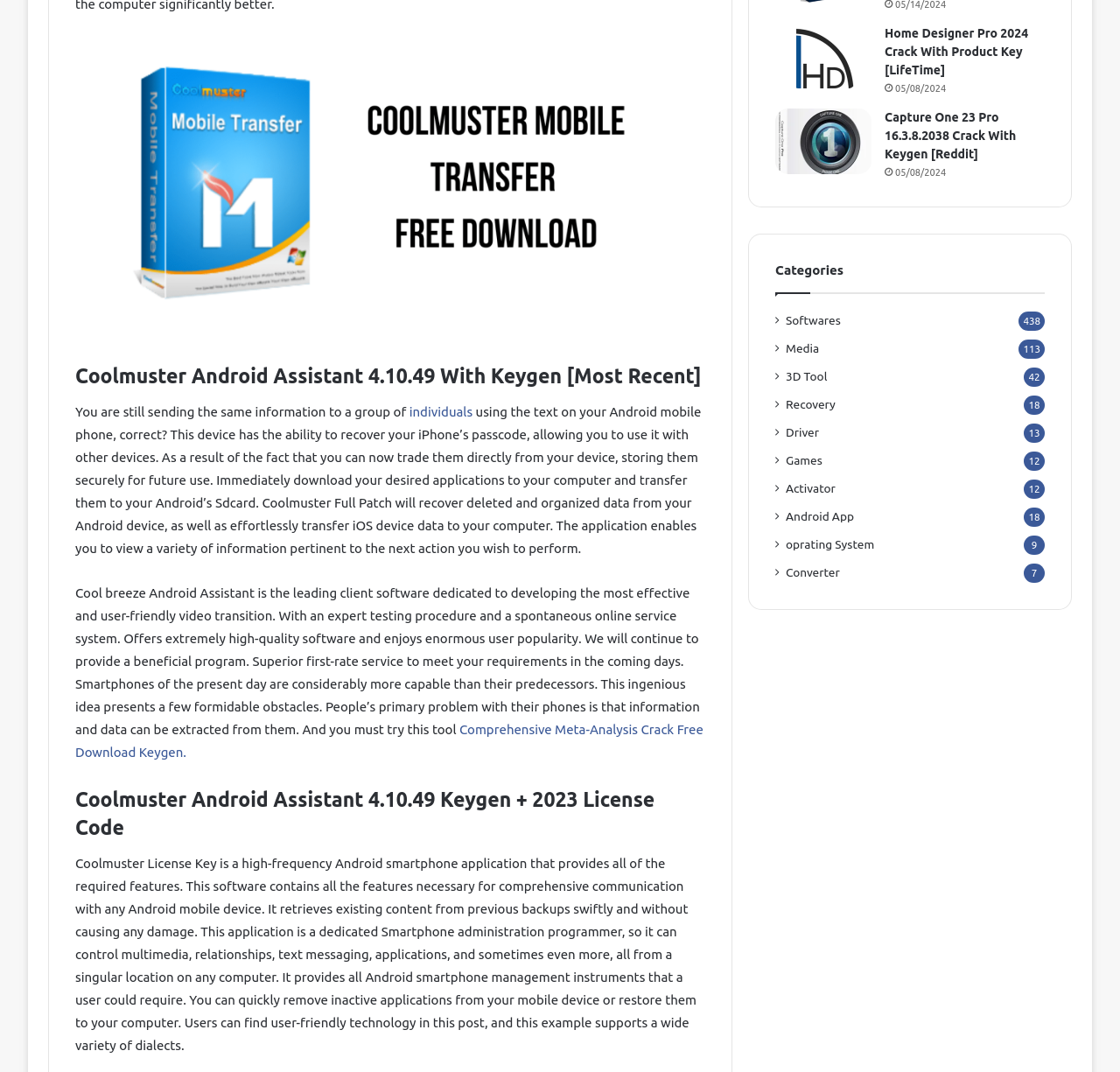Provide the bounding box coordinates of the HTML element this sentence describes: "3D Tool".

[0.702, 0.343, 0.739, 0.36]